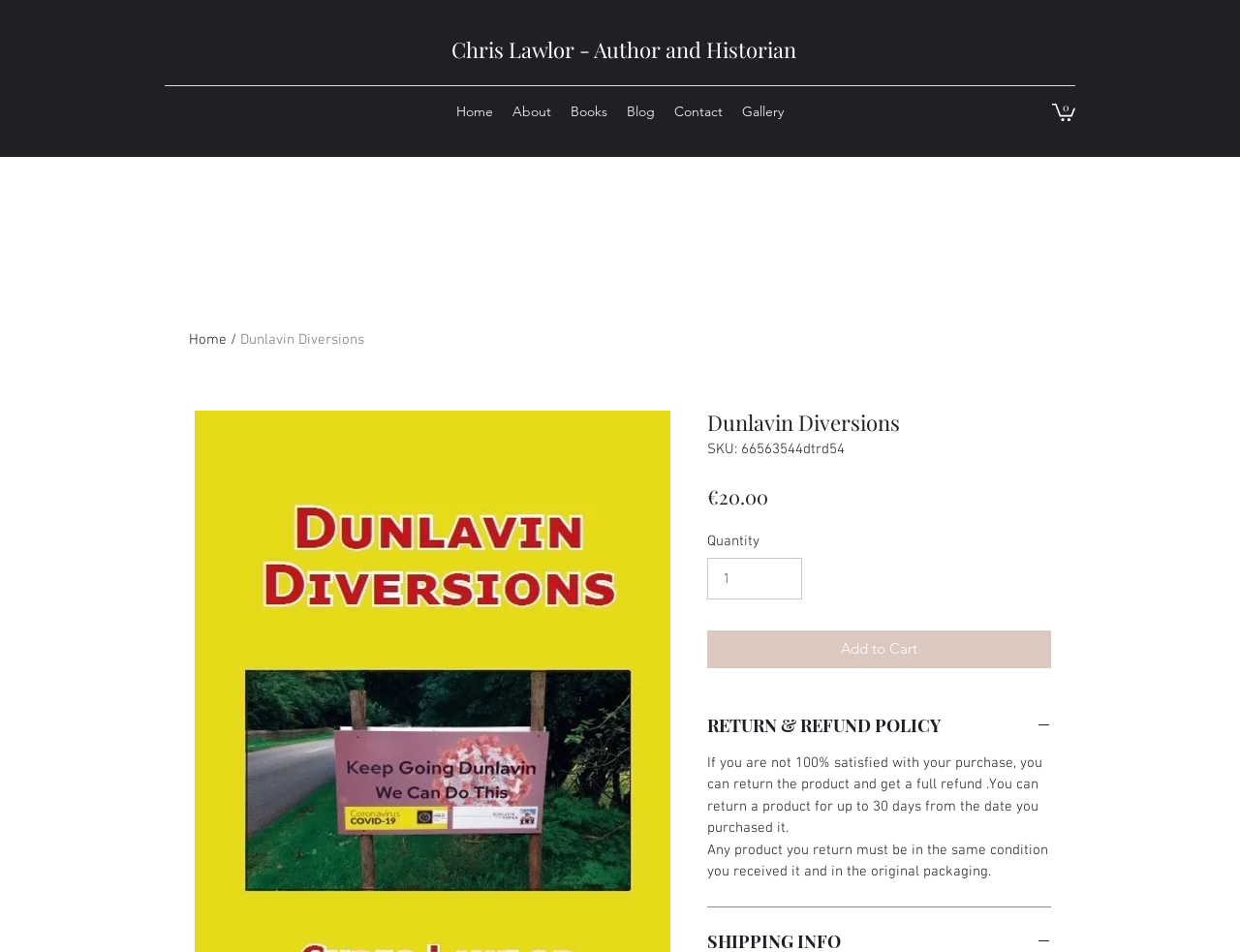What is the price of this book? Using the information from the screenshot, answer with a single word or phrase.

€20.00